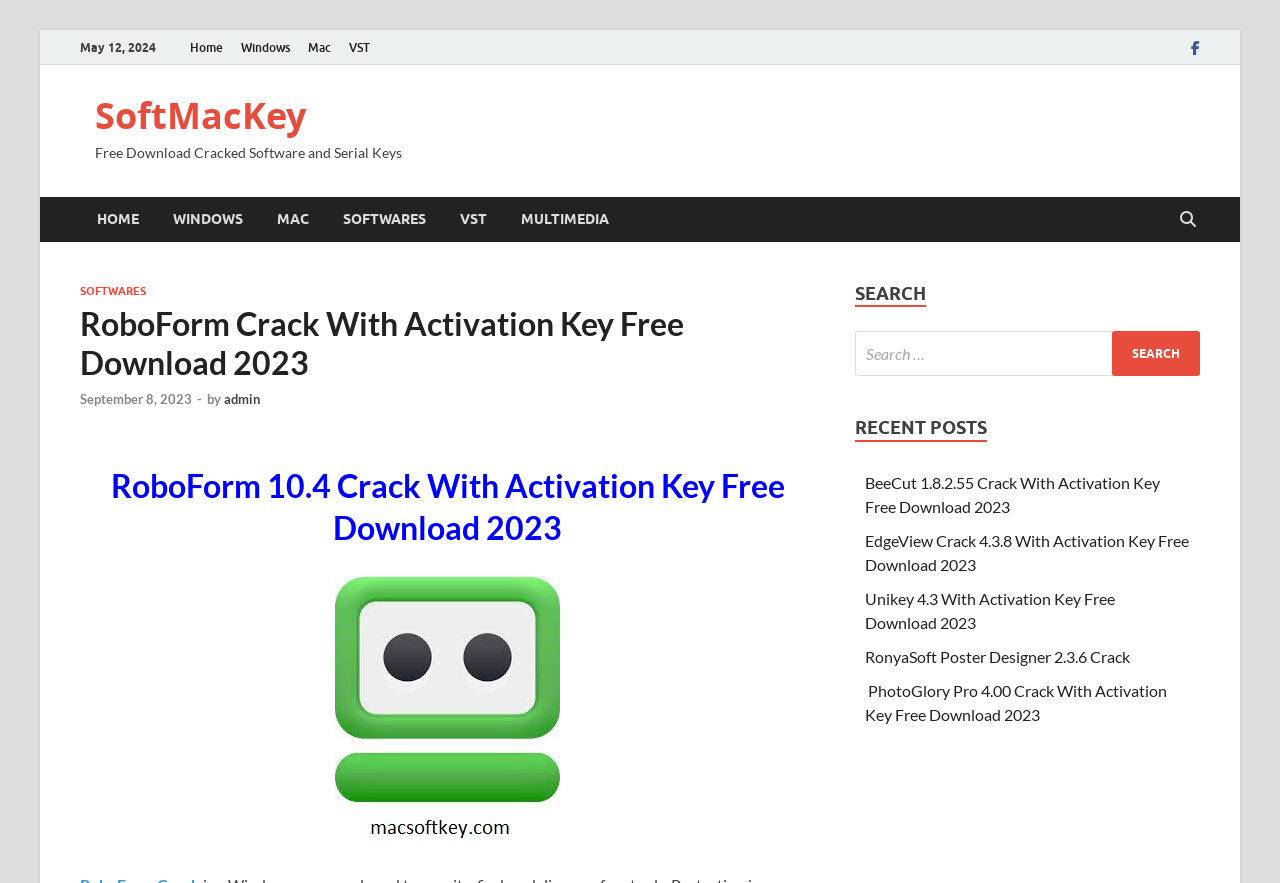Kindly provide the bounding box coordinates of the section you need to click on to fulfill the given instruction: "View recent posts".

[0.676, 0.471, 0.771, 0.5]